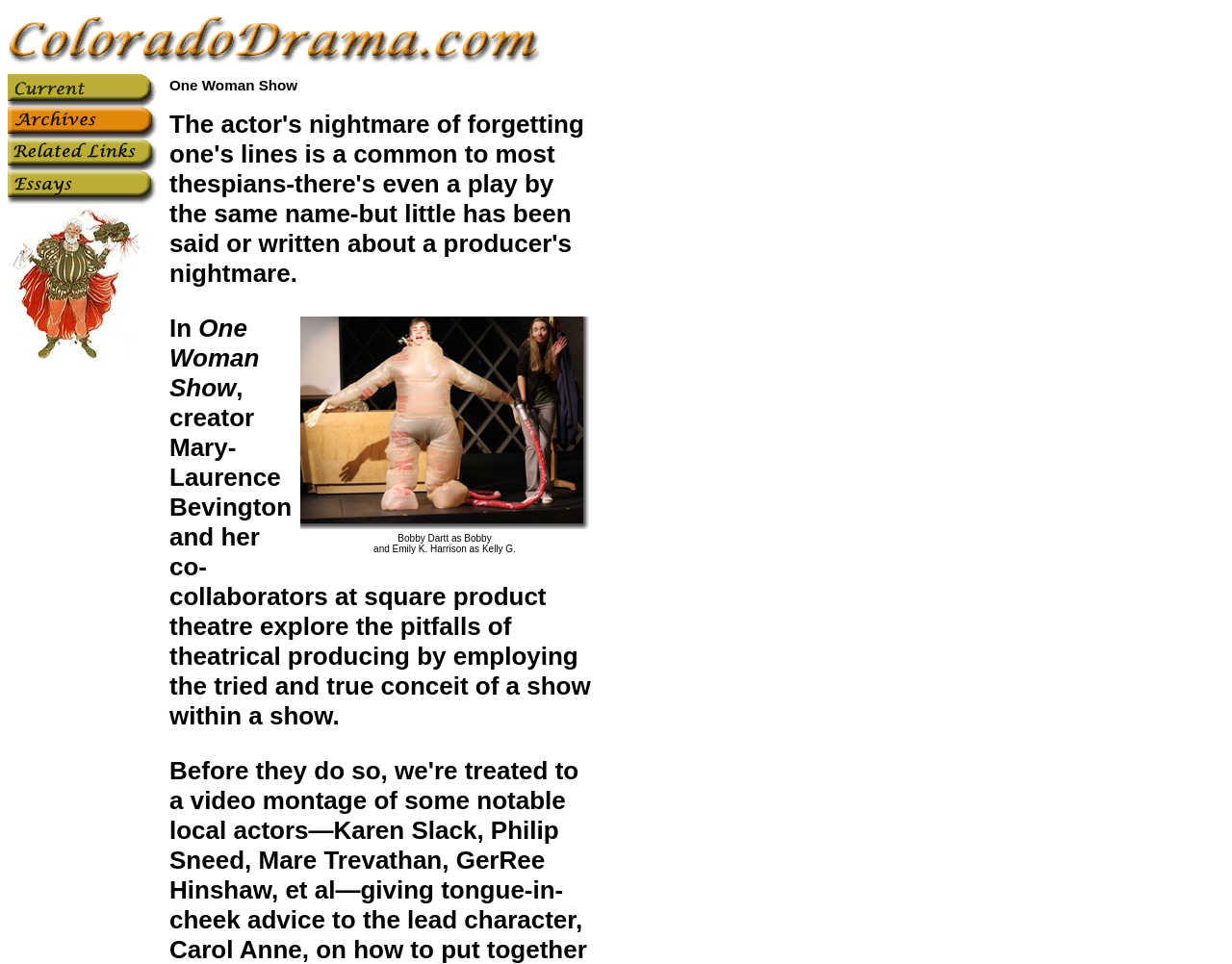What is the name of the creator of the show?
Kindly answer the question with as much detail as you can.

The name of the creator of the show can be found in the StaticText element with the text 'creator Mary-Laurence Bevington' which is located below the heading element.